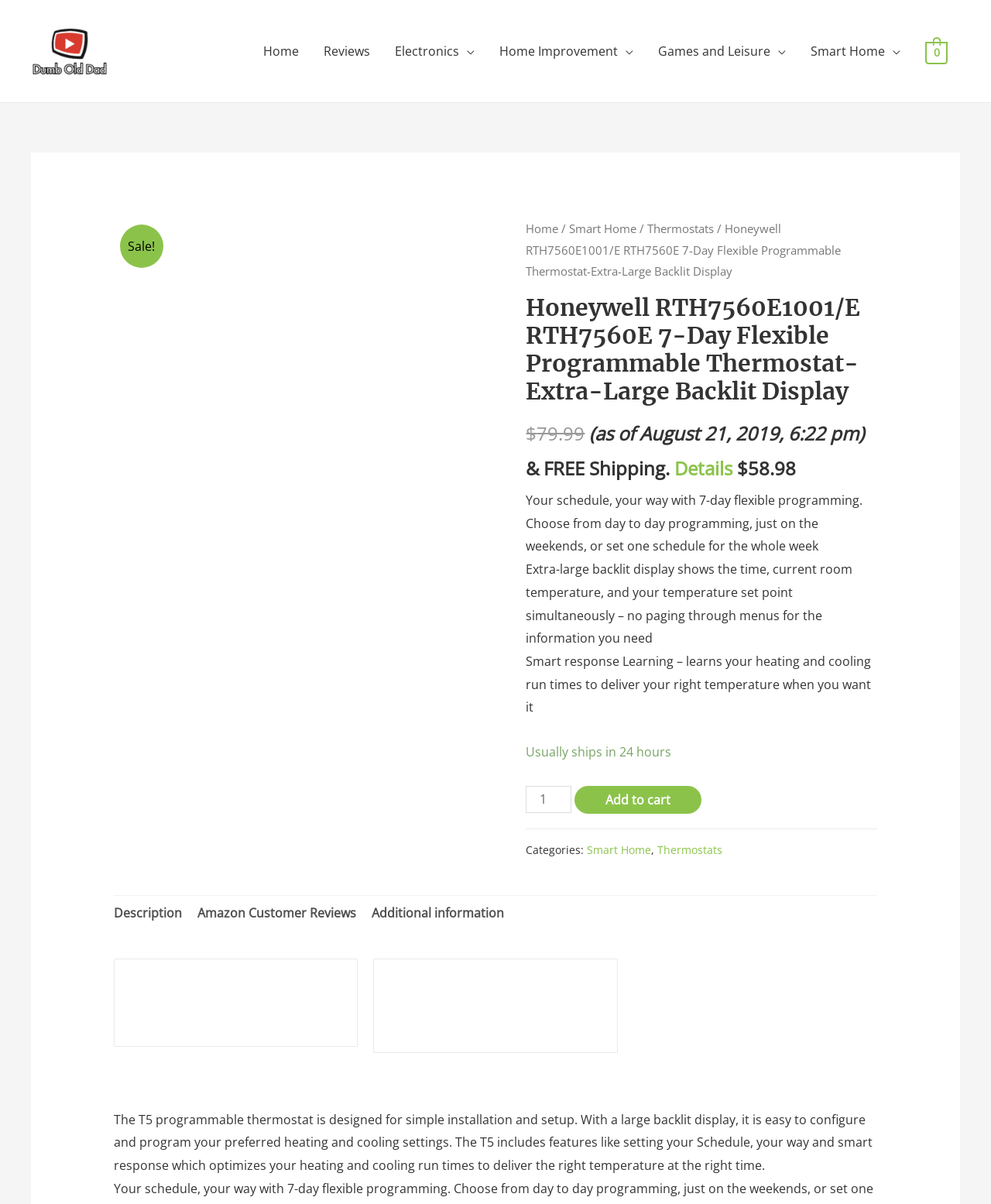Find the bounding box coordinates of the clickable area that will achieve the following instruction: "Select the 'Description' tab".

[0.115, 0.744, 0.183, 0.773]